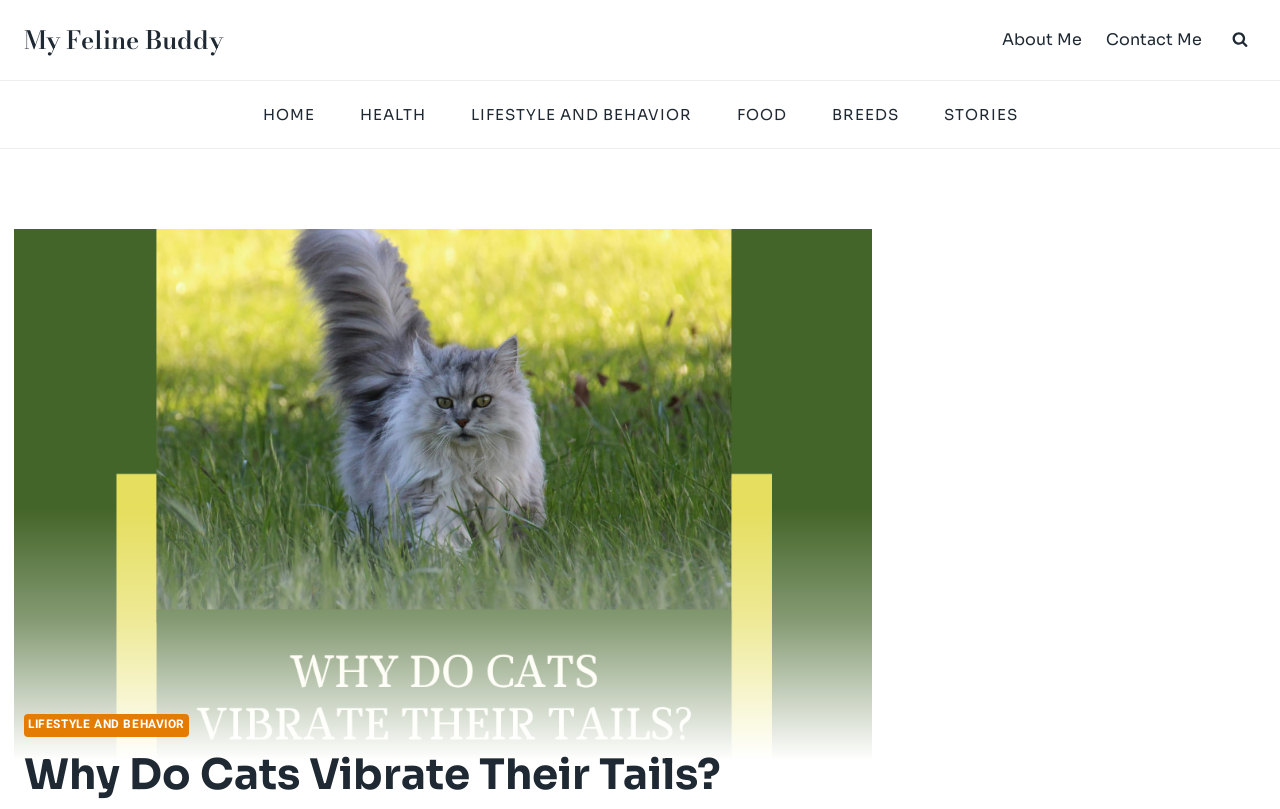Please specify the bounding box coordinates of the area that should be clicked to accomplish the following instruction: "Share the article on Facebook". The coordinates should consist of four float numbers between 0 and 1, i.e., [left, top, right, bottom].

None